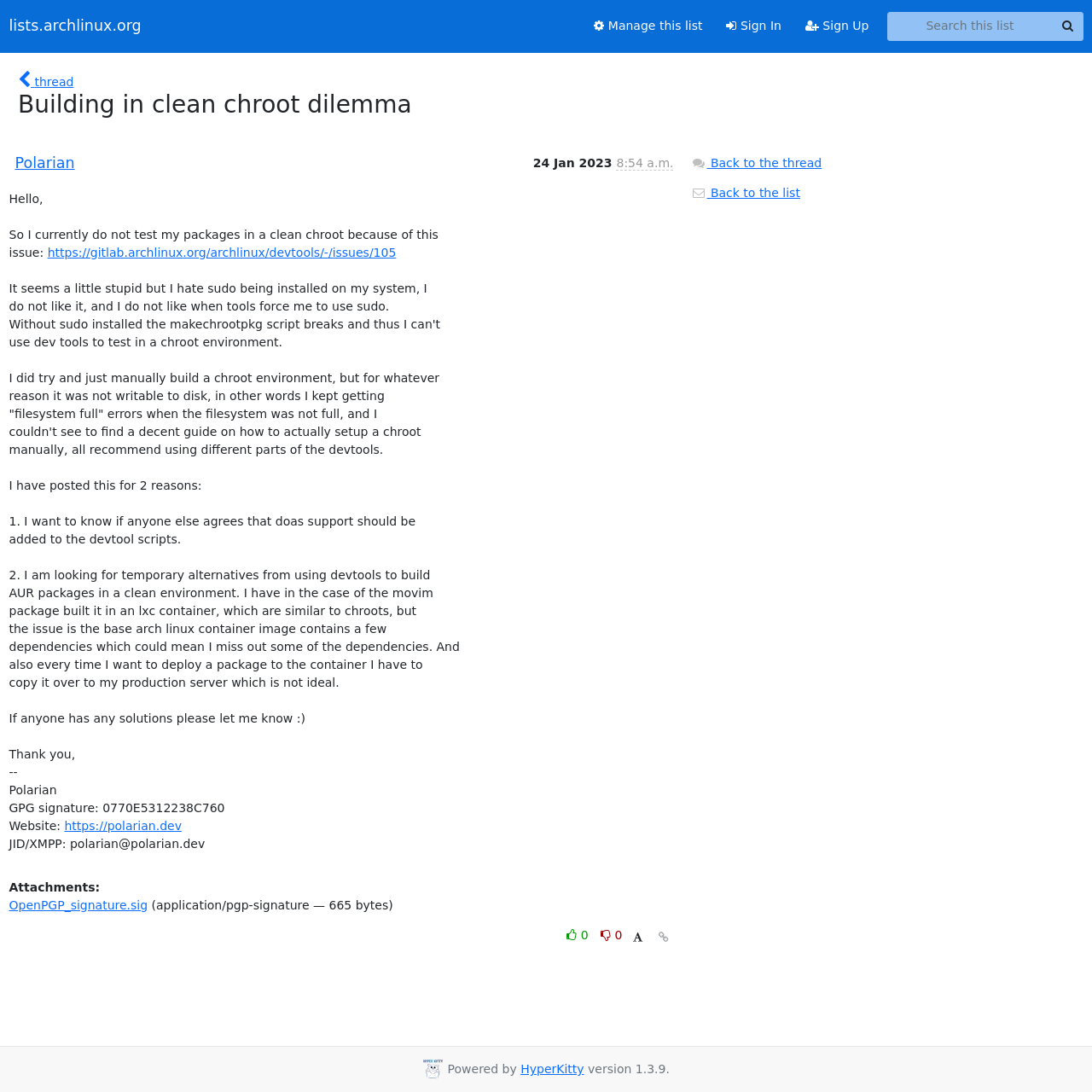Create an elaborate caption for the webpage.

This webpage appears to be a discussion thread on a mailing list, specifically the "Aur-general" list on lists.archlinux.org. At the top of the page, there are several links, including "lists.archlinux.org", "Manage this list", "Sign In", and "Sign Up", as well as a search bar with a "Search" button.

Below the top links, the main content of the page begins. There is a link to a thread, followed by a heading that reads "Building in clean chroot dilemma". This is followed by a table with information about the thread, including the author's name, "Polarian", and the date and time the message was sent.

The main content of the thread is a long block of text written by Polarian, discussing their issue with building packages in a clean chroot environment and their dislike of using sudo. They also mention trying to set up a chroot environment manually but encountering issues, and ask for alternatives to using devtools to build AUR packages in a clean environment.

At the bottom of the thread, there are several links and buttons, including "Like thread", "Dislike thread", "Back to the thread", and "Back to the list". There is also an attachment, "OpenPGP_signature.sig", with a description of its size and type.

Finally, at the very bottom of the page, there is a footer with an image of the HyperKitty logo, a link to HyperKitty, and a version number.